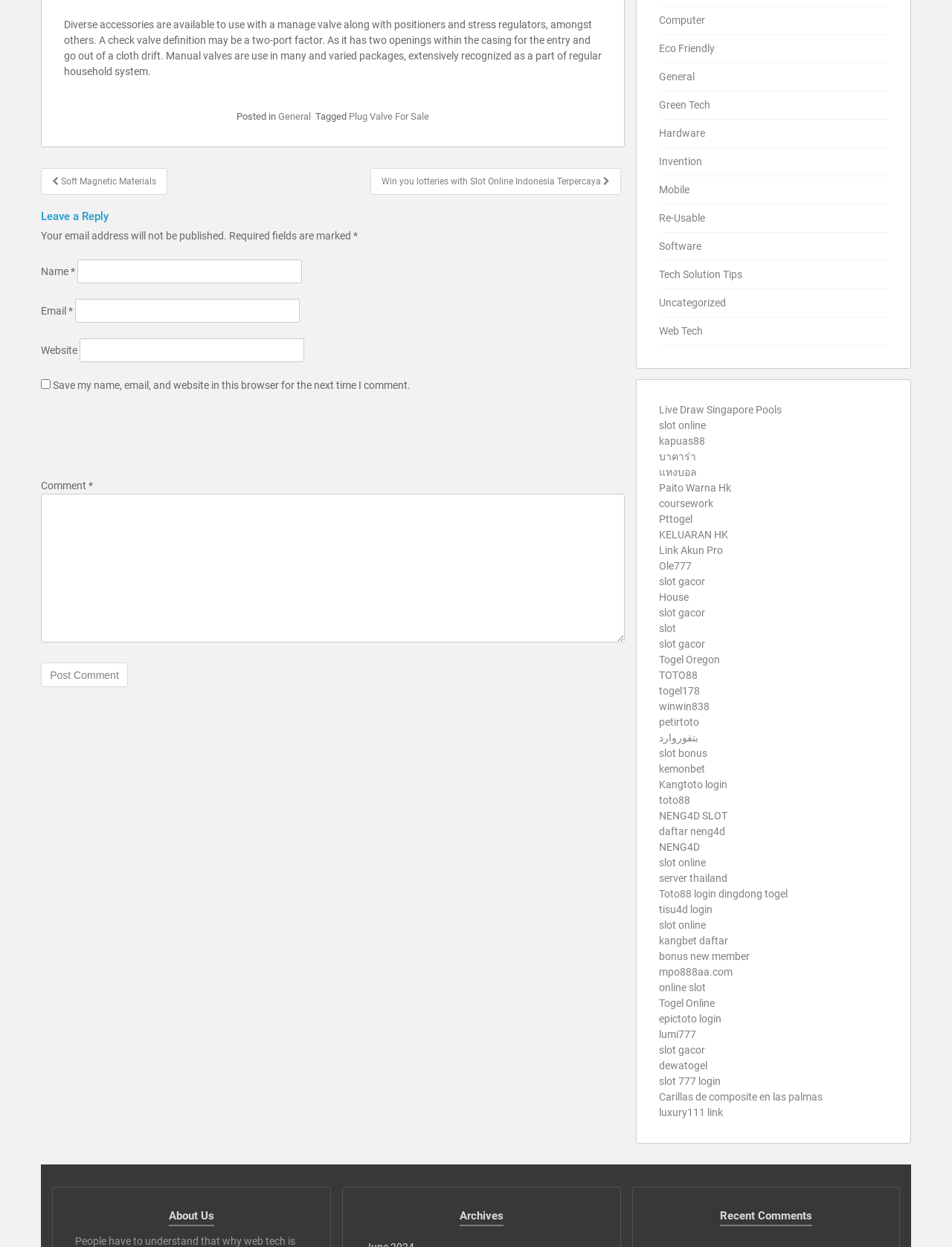Provide a short, one-word or phrase answer to the question below:
What type of content is linked in the footer?

Categories